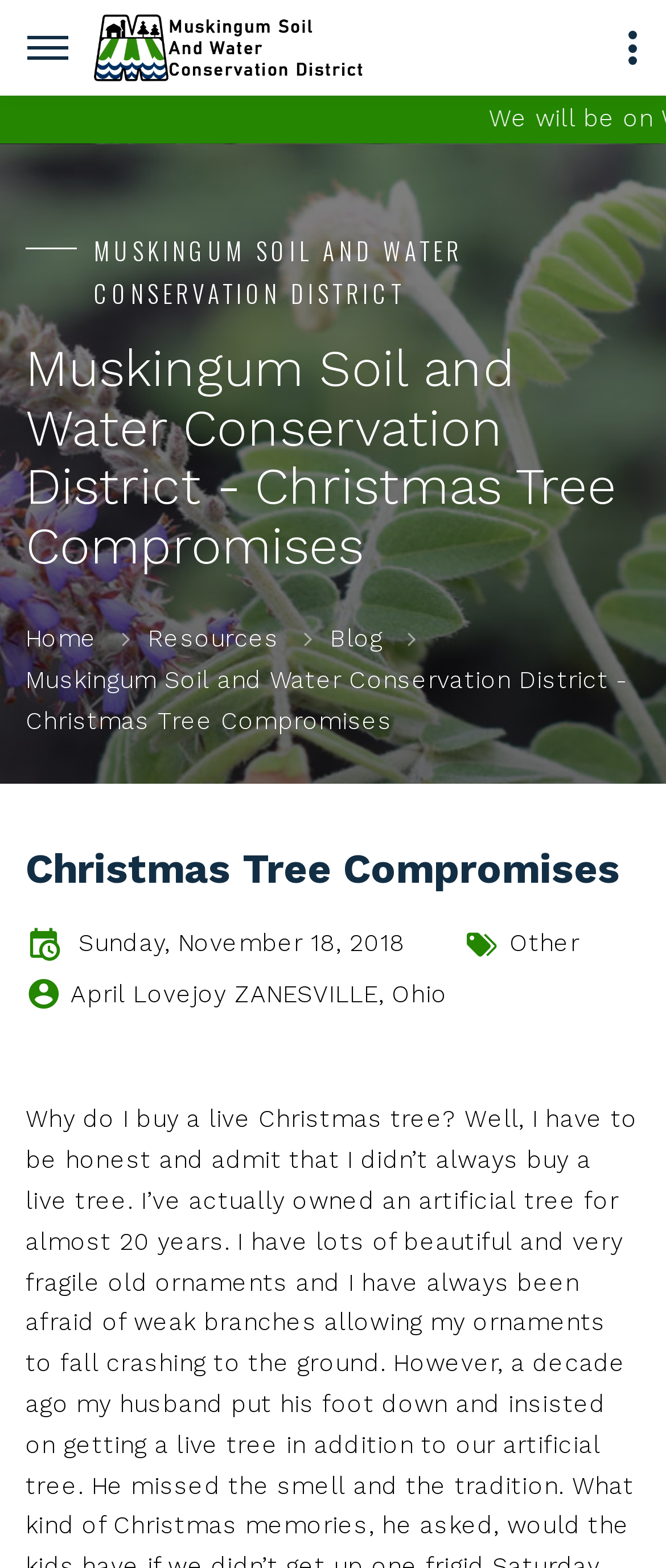Based on the description "Other", find the bounding box of the specified UI element.

[0.765, 0.589, 0.87, 0.615]